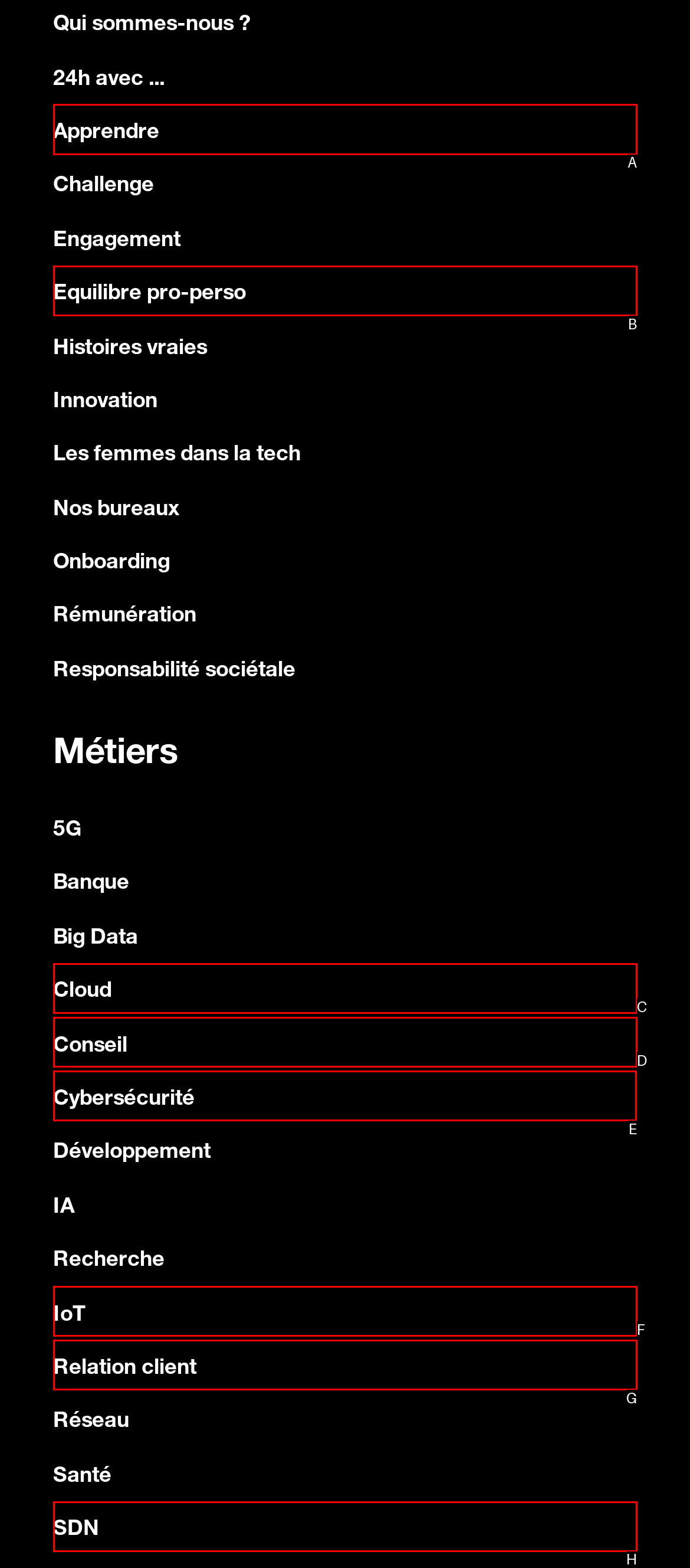Select the proper UI element to click in order to perform the following task: Learn about 'Cybersécurité'. Indicate your choice with the letter of the appropriate option.

E